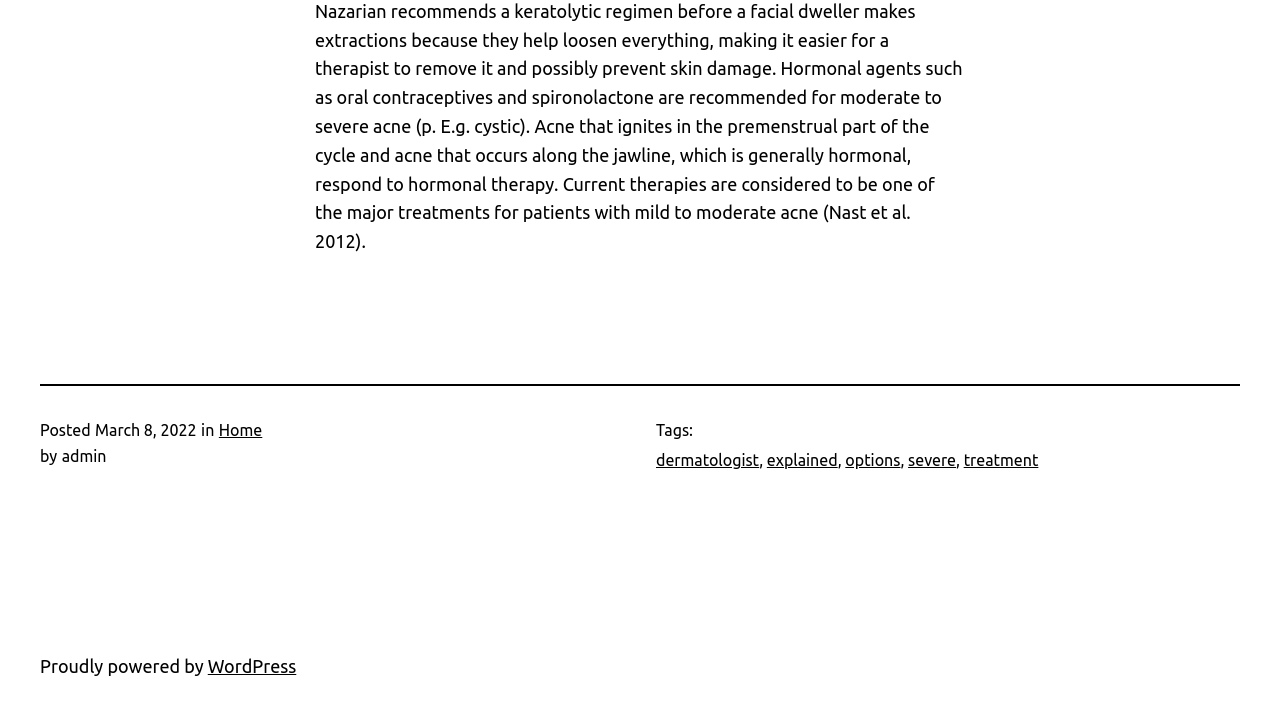How many tags are associated with the article?
Please provide a single word or phrase in response based on the screenshot.

5